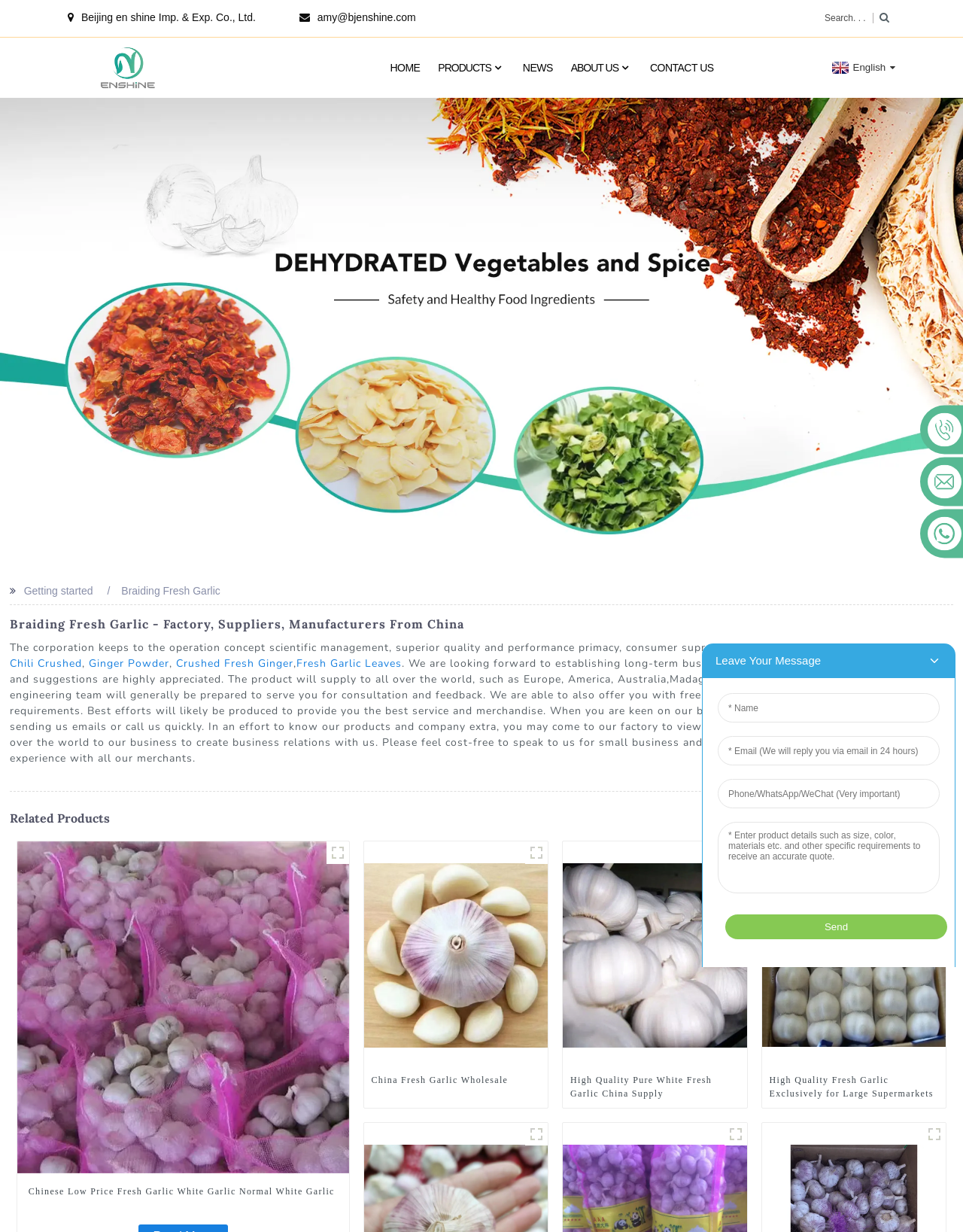What is the product category?
Answer the question using a single word or phrase, according to the image.

Braiding Fresh Garlic